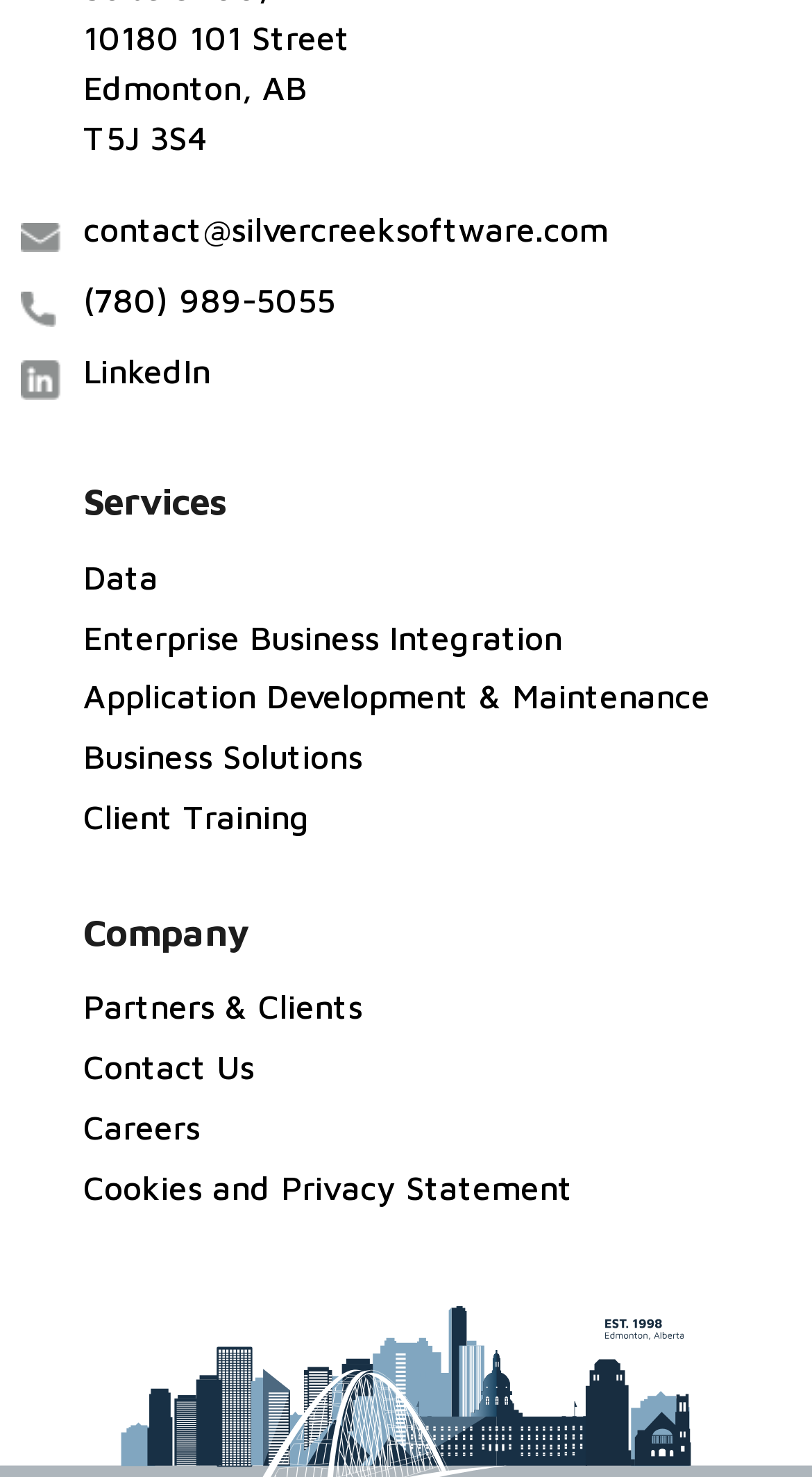Pinpoint the bounding box coordinates of the element to be clicked to execute the instruction: "go to data page".

[0.103, 0.371, 0.962, 0.411]